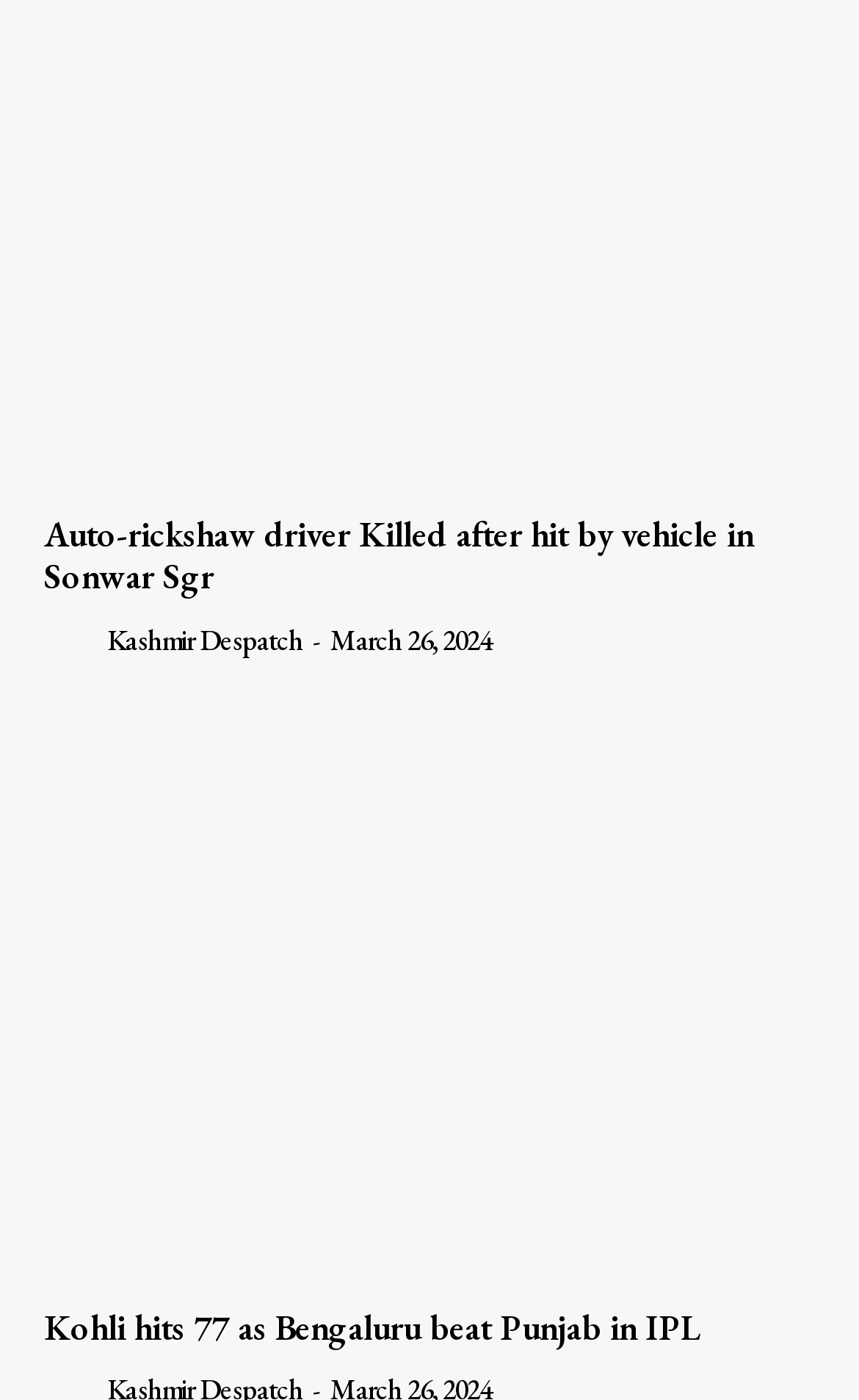Could you provide the bounding box coordinates for the portion of the screen to click to complete this instruction: "Read news about auto-rickshaw driver"?

[0.051, 0.367, 0.949, 0.427]